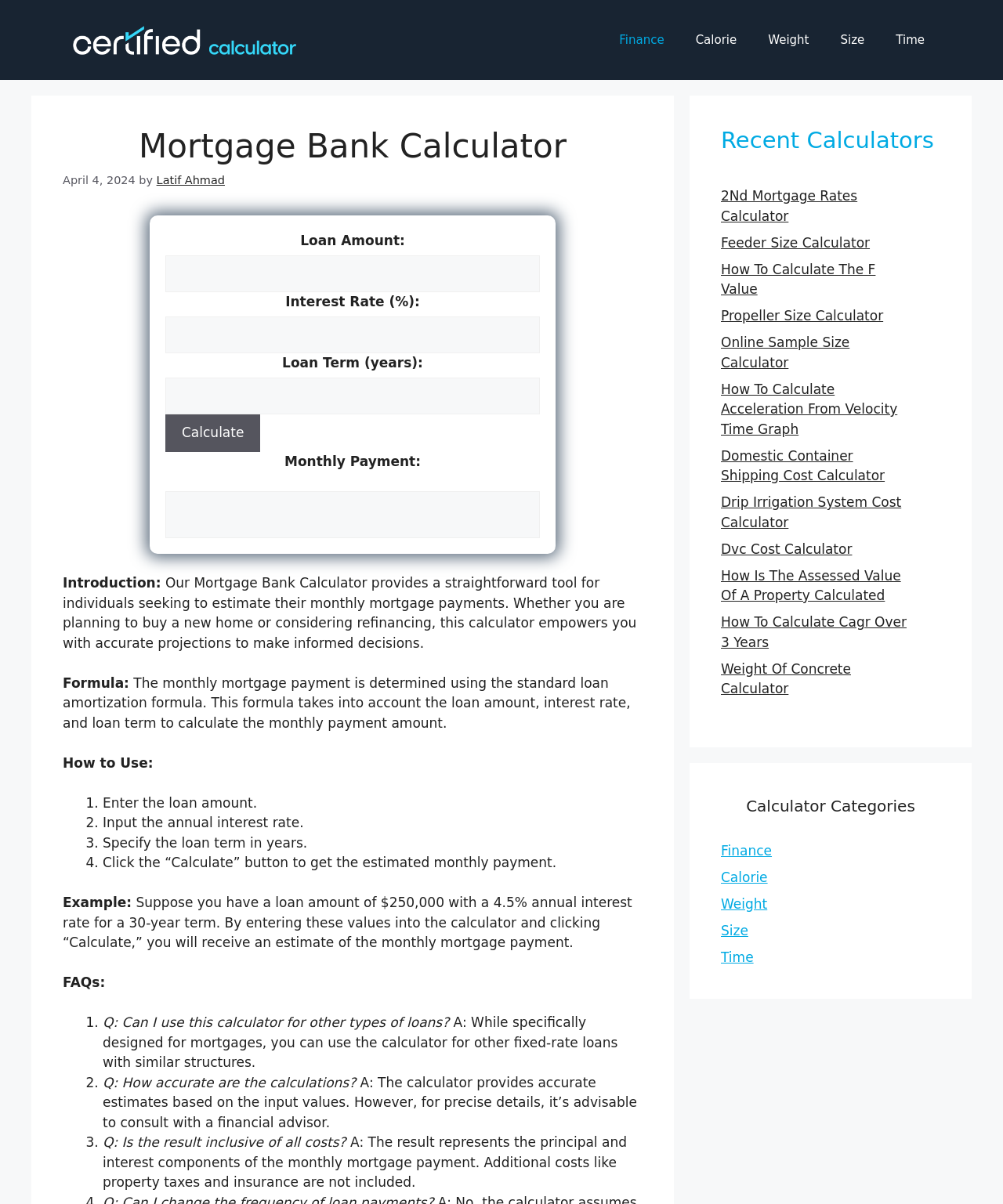Provide the bounding box coordinates of the HTML element this sentence describes: "Weight Of Concrete Calculator". The bounding box coordinates consist of four float numbers between 0 and 1, i.e., [left, top, right, bottom].

[0.719, 0.549, 0.848, 0.578]